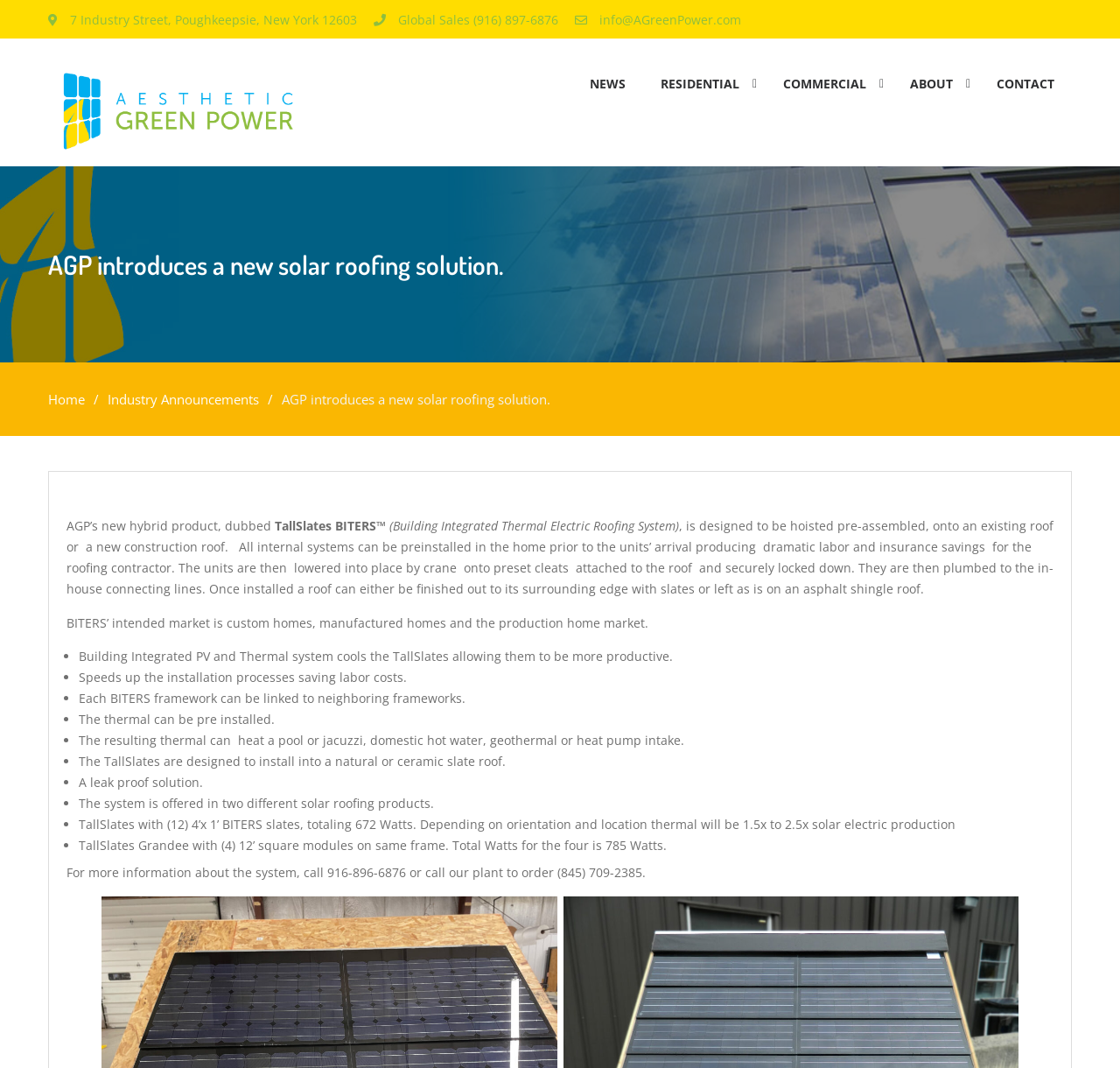Find the bounding box coordinates of the clickable element required to execute the following instruction: "Call the global sales number". Provide the coordinates as four float numbers between 0 and 1, i.e., [left, top, right, bottom].

[0.352, 0.011, 0.498, 0.026]